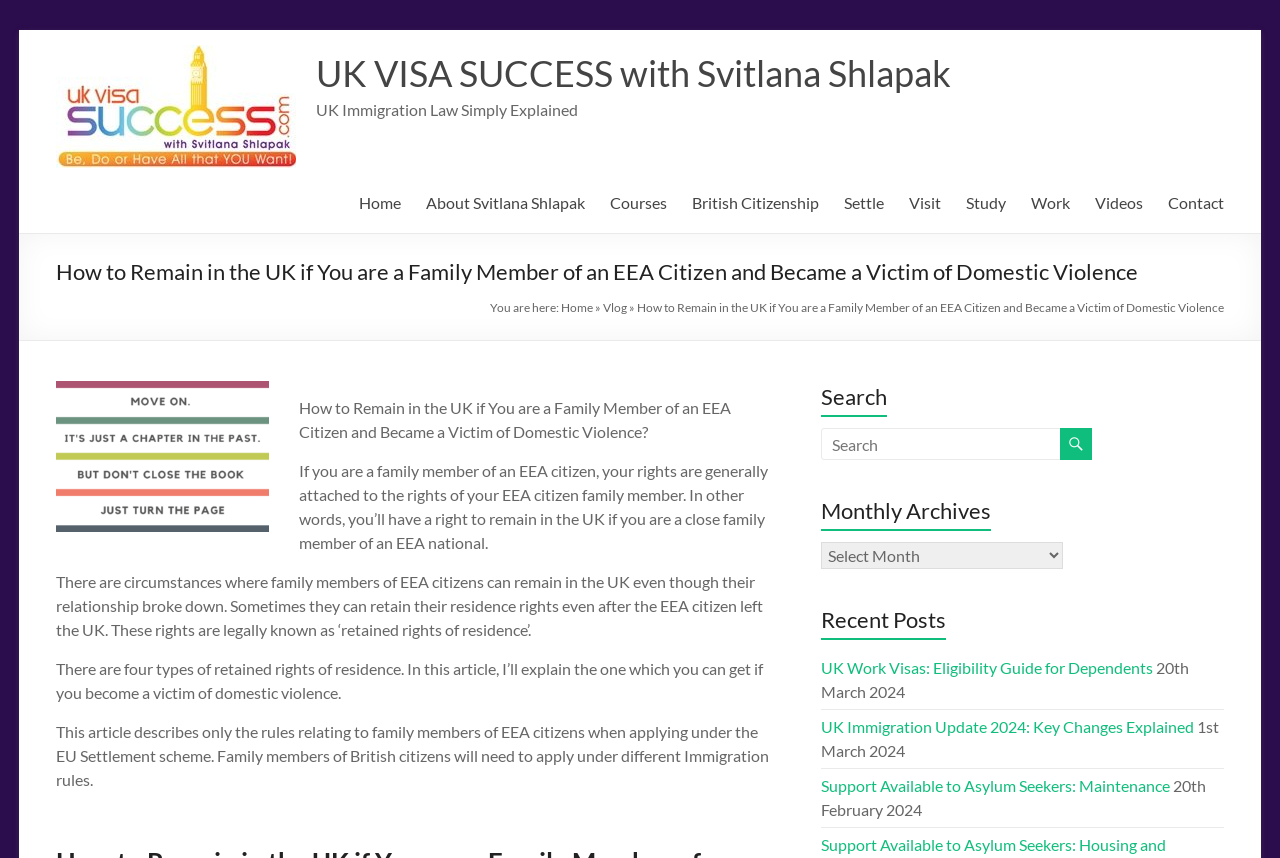Pinpoint the bounding box coordinates of the clickable area necessary to execute the following instruction: "Search for a topic". The coordinates should be given as four float numbers between 0 and 1, namely [left, top, right, bottom].

[0.641, 0.499, 0.83, 0.536]